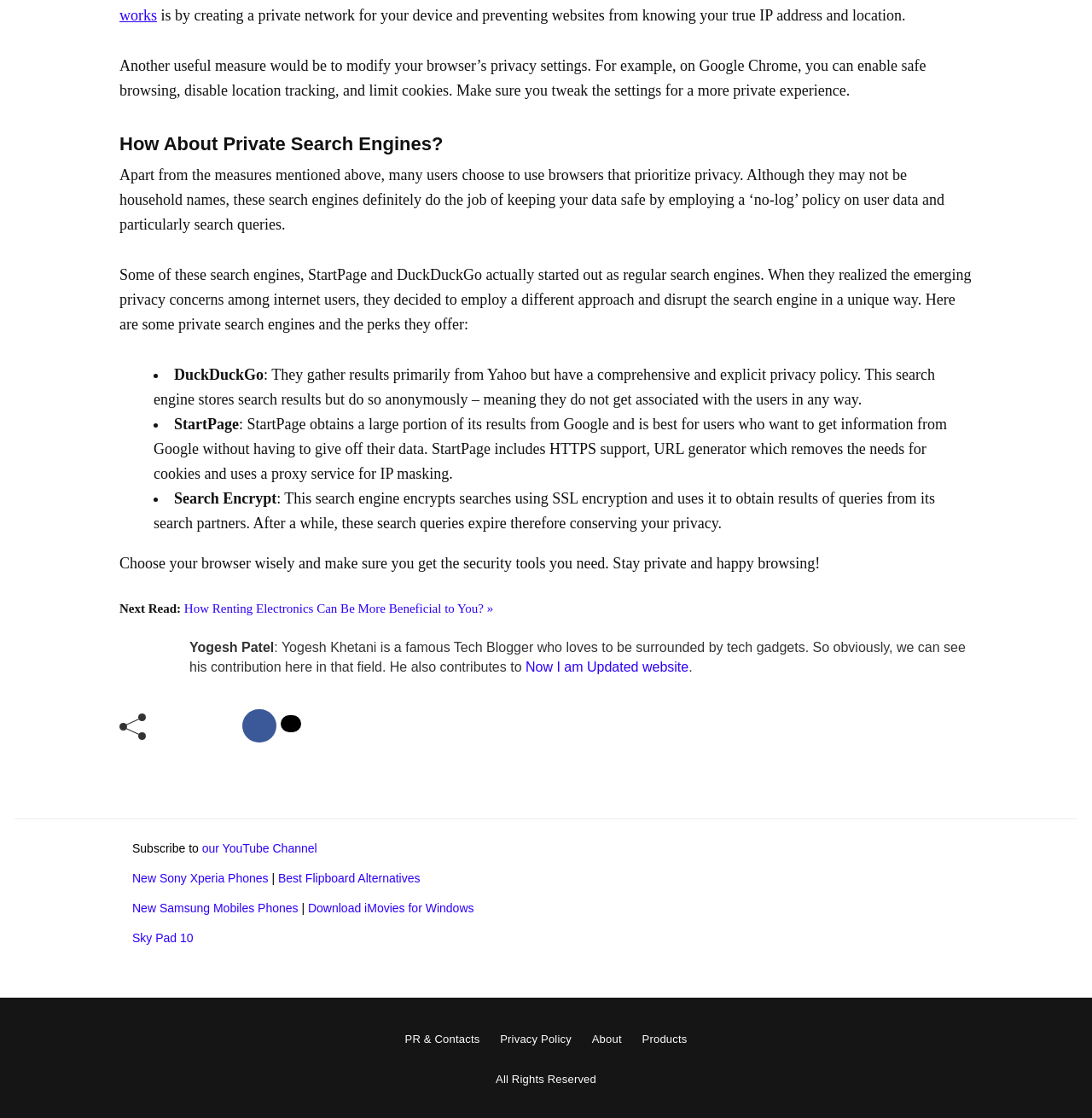Could you indicate the bounding box coordinates of the region to click in order to complete this instruction: "Share on Facebook".

[0.222, 0.635, 0.253, 0.664]